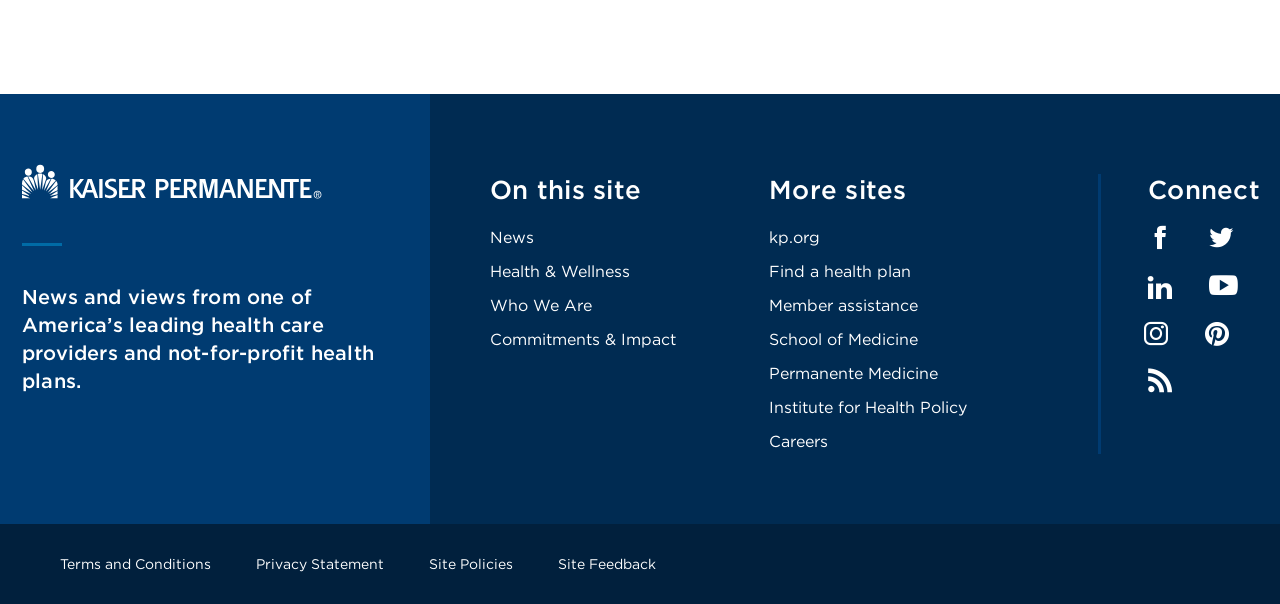Please identify the bounding box coordinates of the region to click in order to complete the task: "Learn about Health & Wellness". The coordinates must be four float numbers between 0 and 1, specified as [left, top, right, bottom].

[0.383, 0.43, 0.492, 0.469]